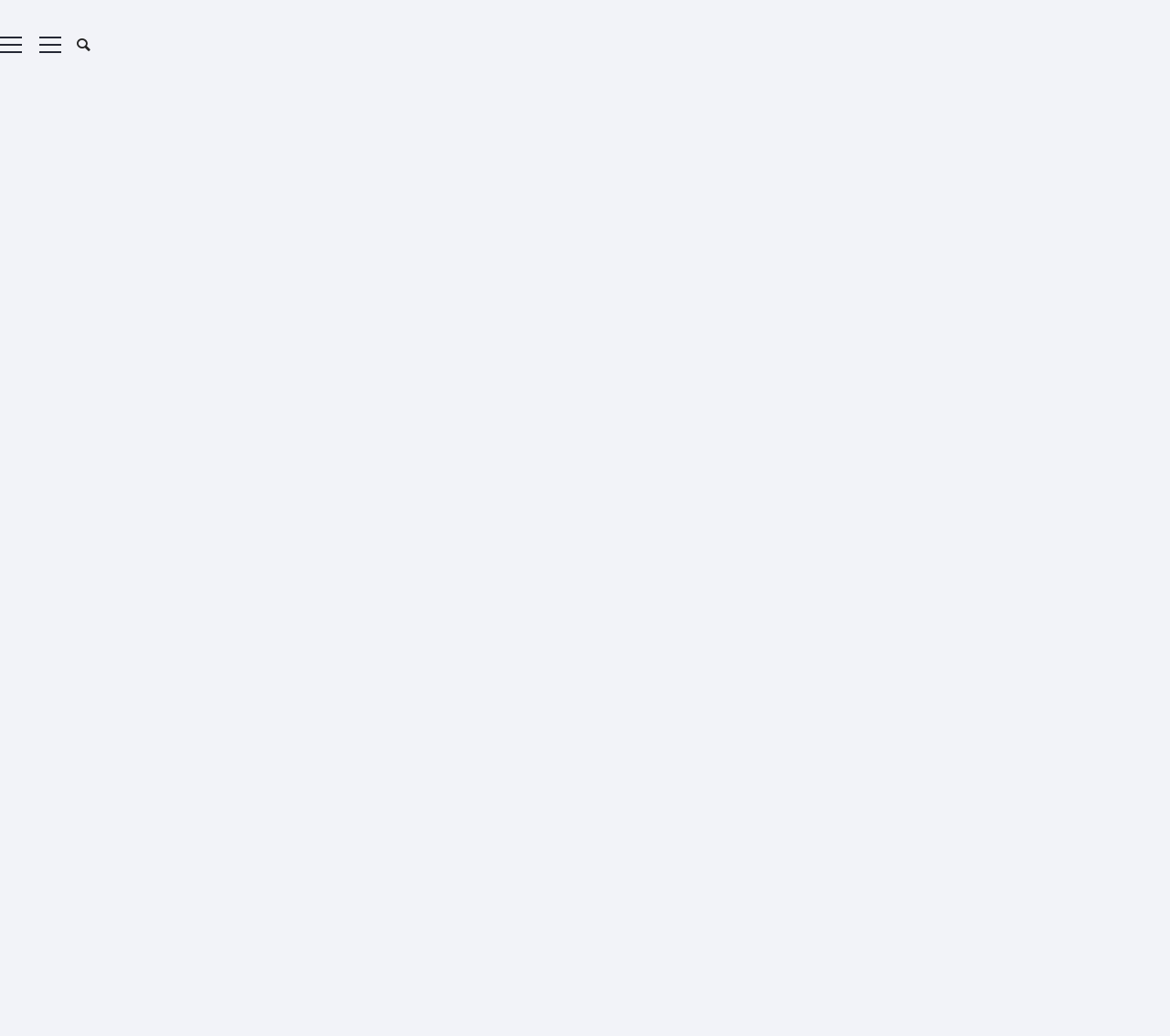What type of posts are listed under 'RECENT POSTS'?
Using the image as a reference, answer the question in detail.

The 'RECENT POSTS' section lists several links with titles such as 'AIYA Links: 13 May', 'AIYA Links: 6 May', and 'Kongres AIYA 2024'. This suggests that the posts listed are related to links and news.